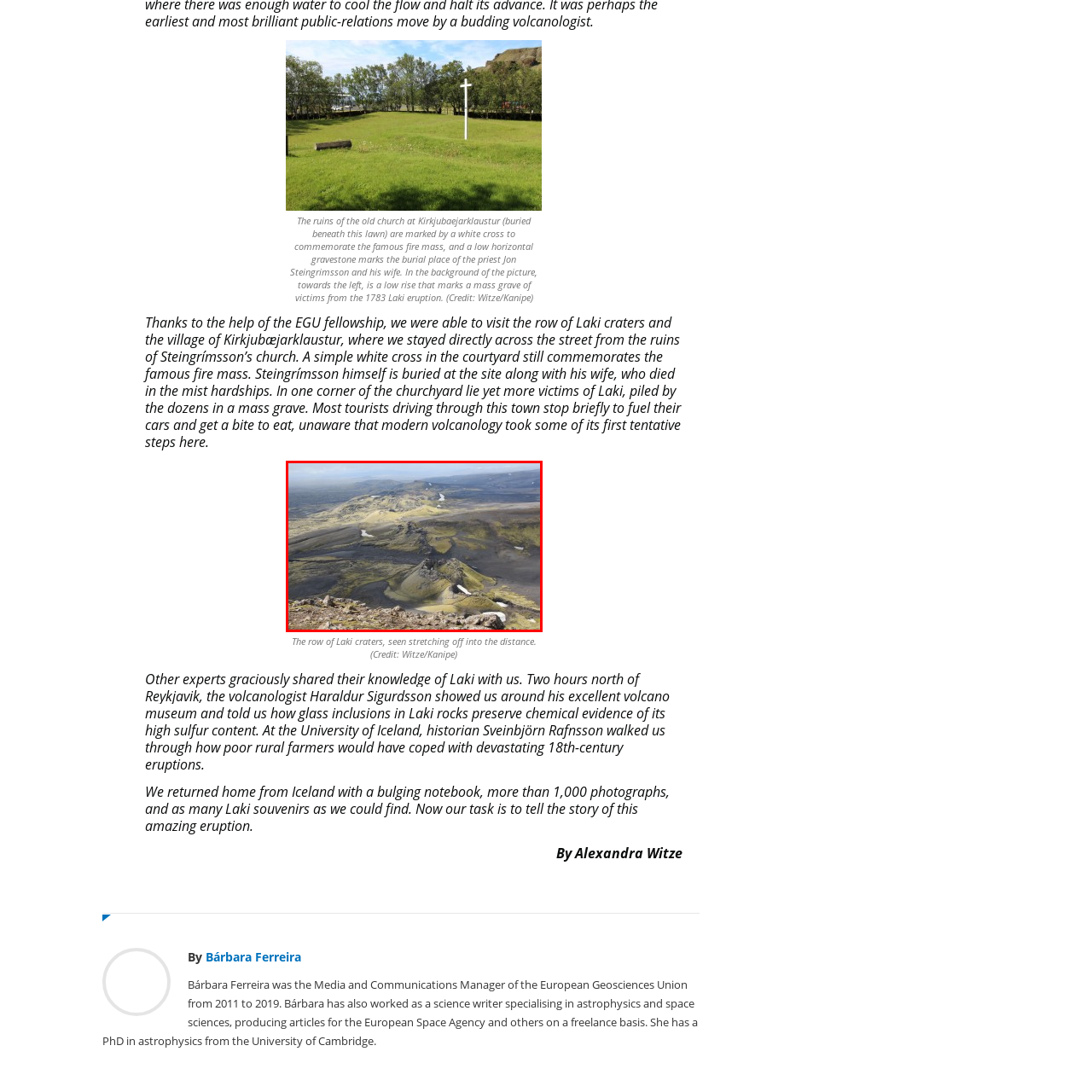Offer a detailed explanation of the scene within the red bounding box.

This captivating image showcases the striking landscape of the Laki craters in Iceland, with a view stretching into the distance. The geological features are characterized by unique formations, displaying a rugged terrain of volcanic rock interspersed with patches of lush greenery. In the foreground, a prominent hillside slopes gently, while a variety of colors—ranging from dark volcanic material to vibrant moss—paint the scene. Streams of melting snow run through the area, enhancing the natural beauty of this historic site. The Laki craters are renowned for their significance in volcanology, with their eruptions in the 18th century having drastic climatic effects across the globe. This area, rich in geological history, is a reminder of the dynamic nature of the Earth and the enduring impact of volcanic activity. (Credit: Witze/Kanipe)